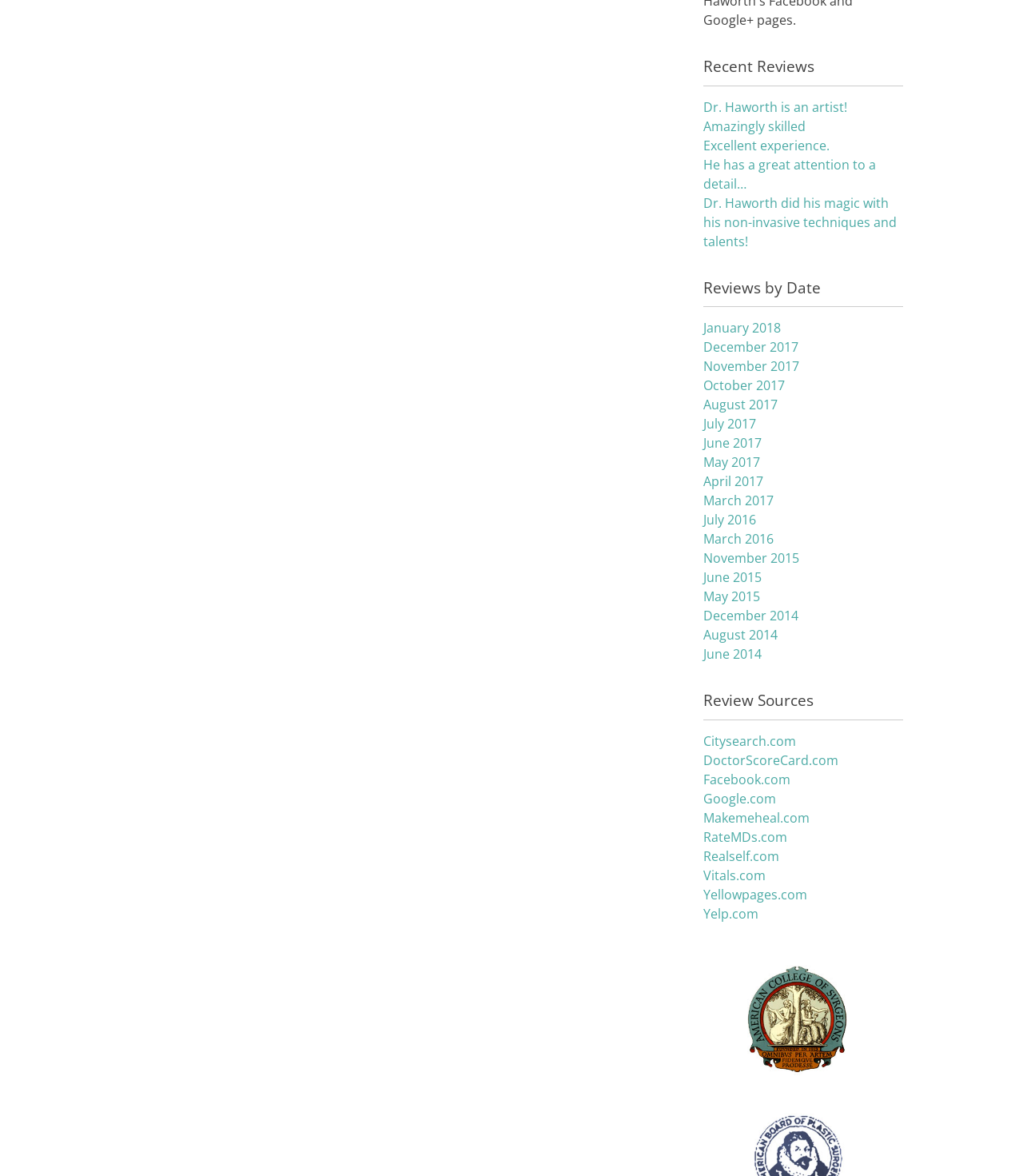Find and provide the bounding box coordinates for the UI element described here: "Dr. Haworth is an artist!". The coordinates should be given as four float numbers between 0 and 1: [left, top, right, bottom].

[0.688, 0.083, 0.828, 0.098]